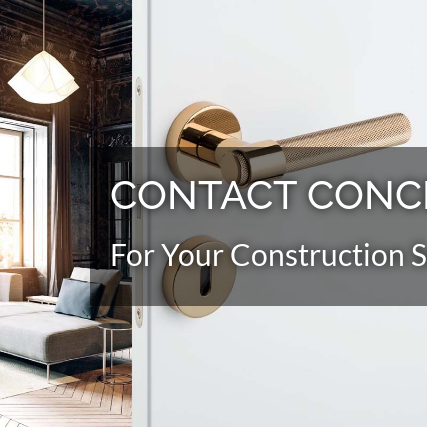Detail all significant aspects of the image you see.

The image features a stylish, modern door handle prominently displayed against a sleek white background. The handle has a striking golden finish, complemented by a textured grip that enhances its aesthetic appeal. Just below the handle, a circular keyhole adds a functional element to the design. The foreground text boldly states, "CONTACT CONCEPT HARDWARE LTD," emphasizing the company's focus on communication and service. Accompanying this, the phrase "For Your Construction Supplies in Dublin" highlights the business's commitment to providing quality construction supplies. The backdrop hints at a sophisticated interior space, with soft lighting and elegant furniture, suggesting that these products are suited for high-end environments.